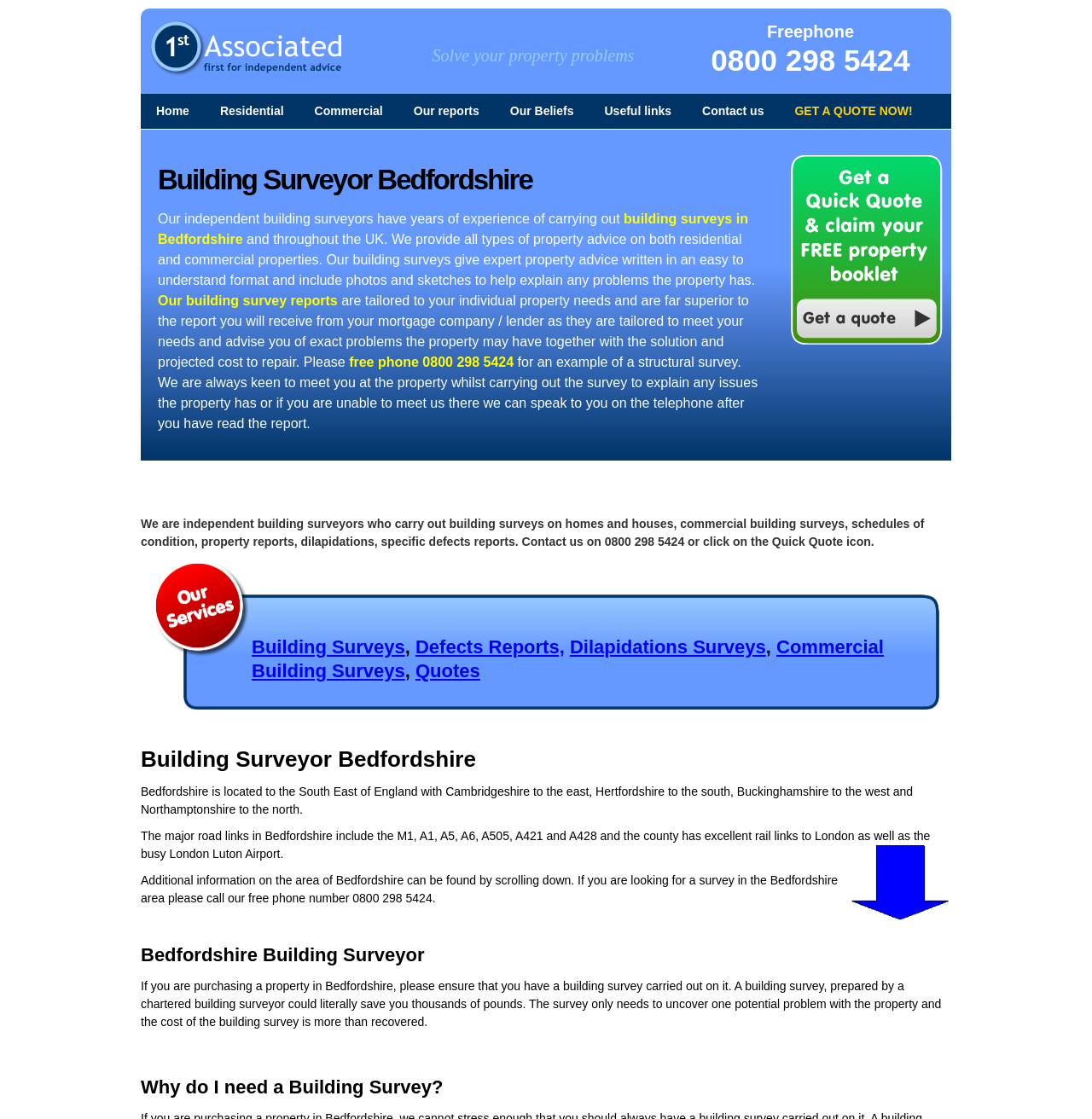Locate the bounding box of the UI element defined by this description: "0800 298 5424". The coordinates should be given as four float numbers between 0 and 1, formatted as [left, top, right, bottom].

[0.651, 0.039, 0.833, 0.069]